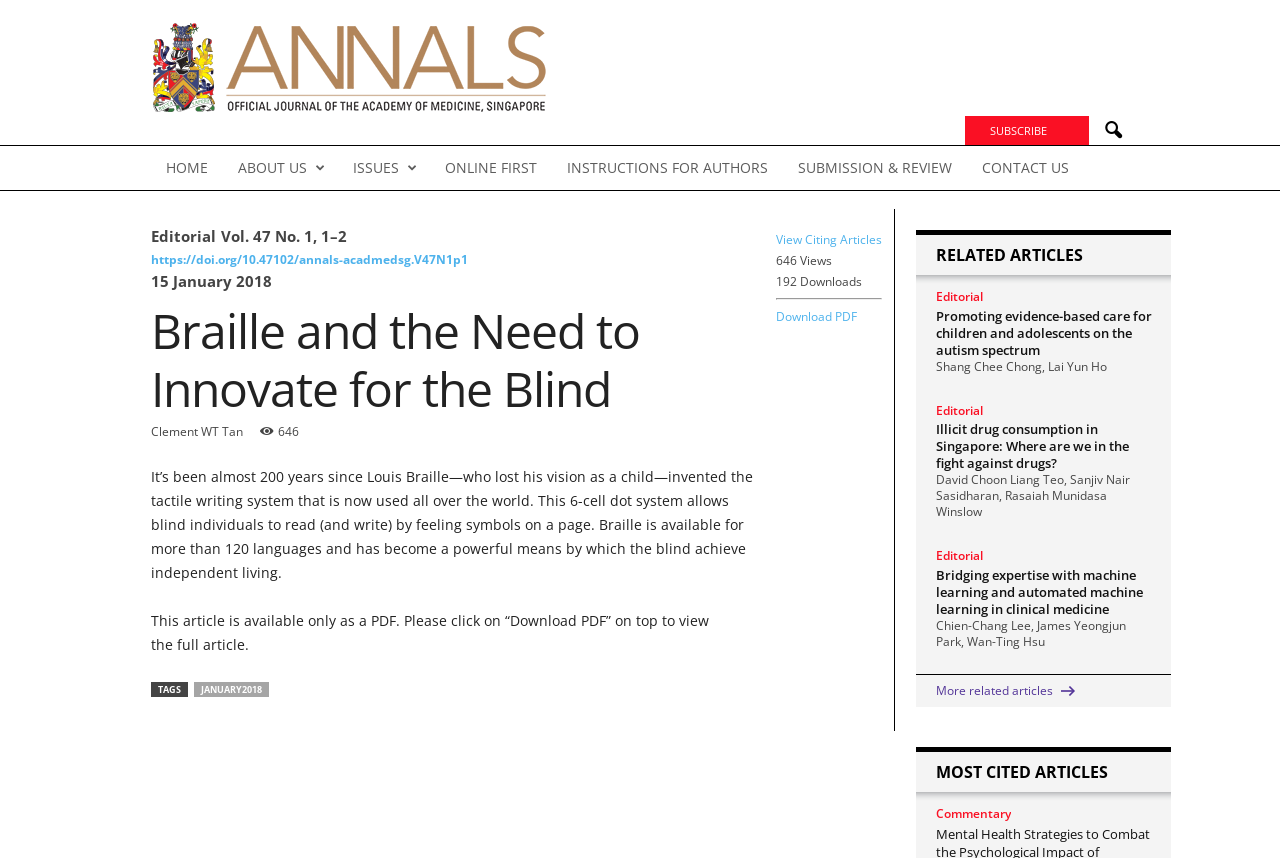Give a short answer to this question using one word or a phrase:
How many languages is Braille available for?

more than 120